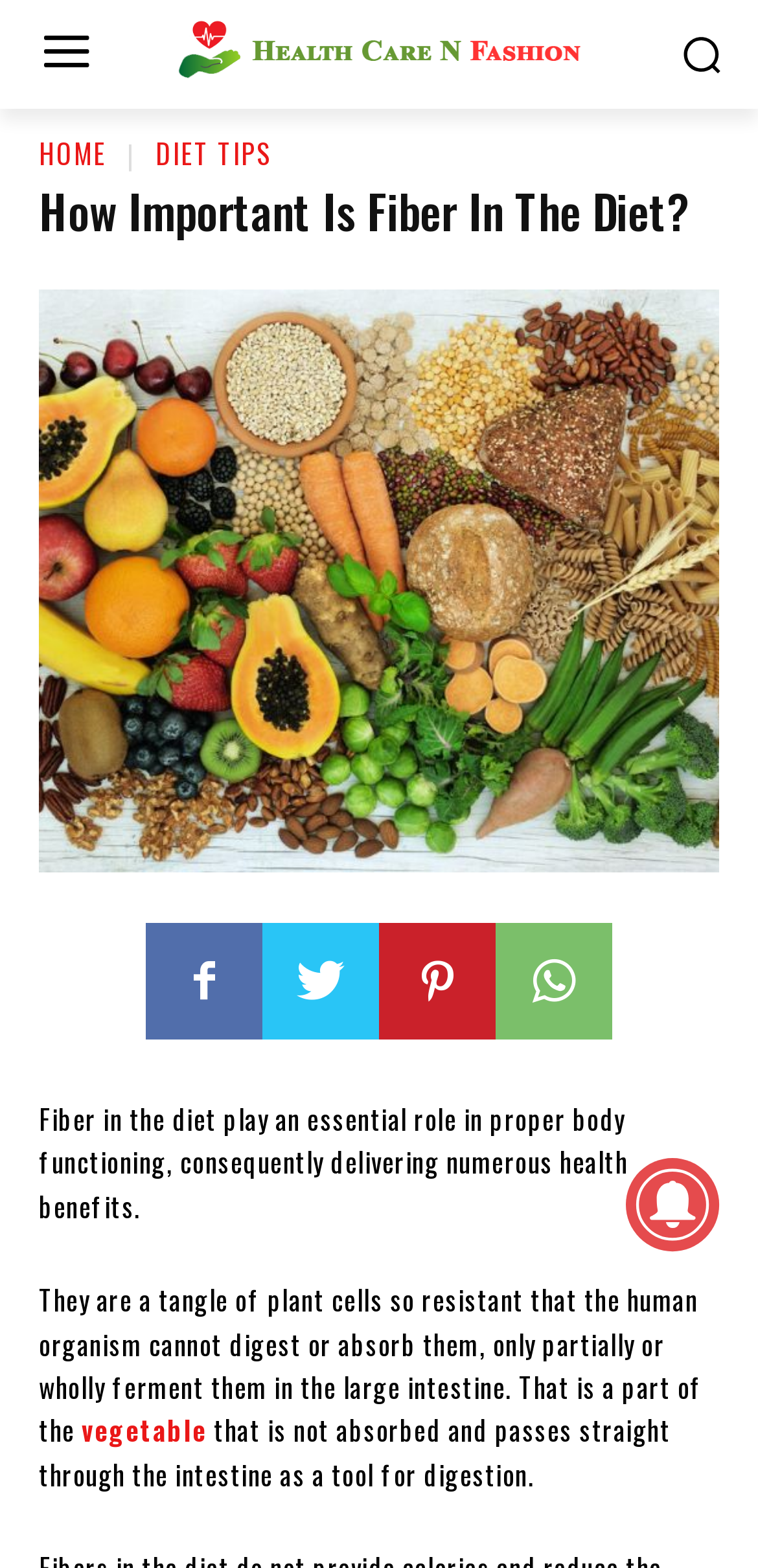What type of cells are fiber made of?
Based on the image content, provide your answer in one word or a short phrase.

Plant cells